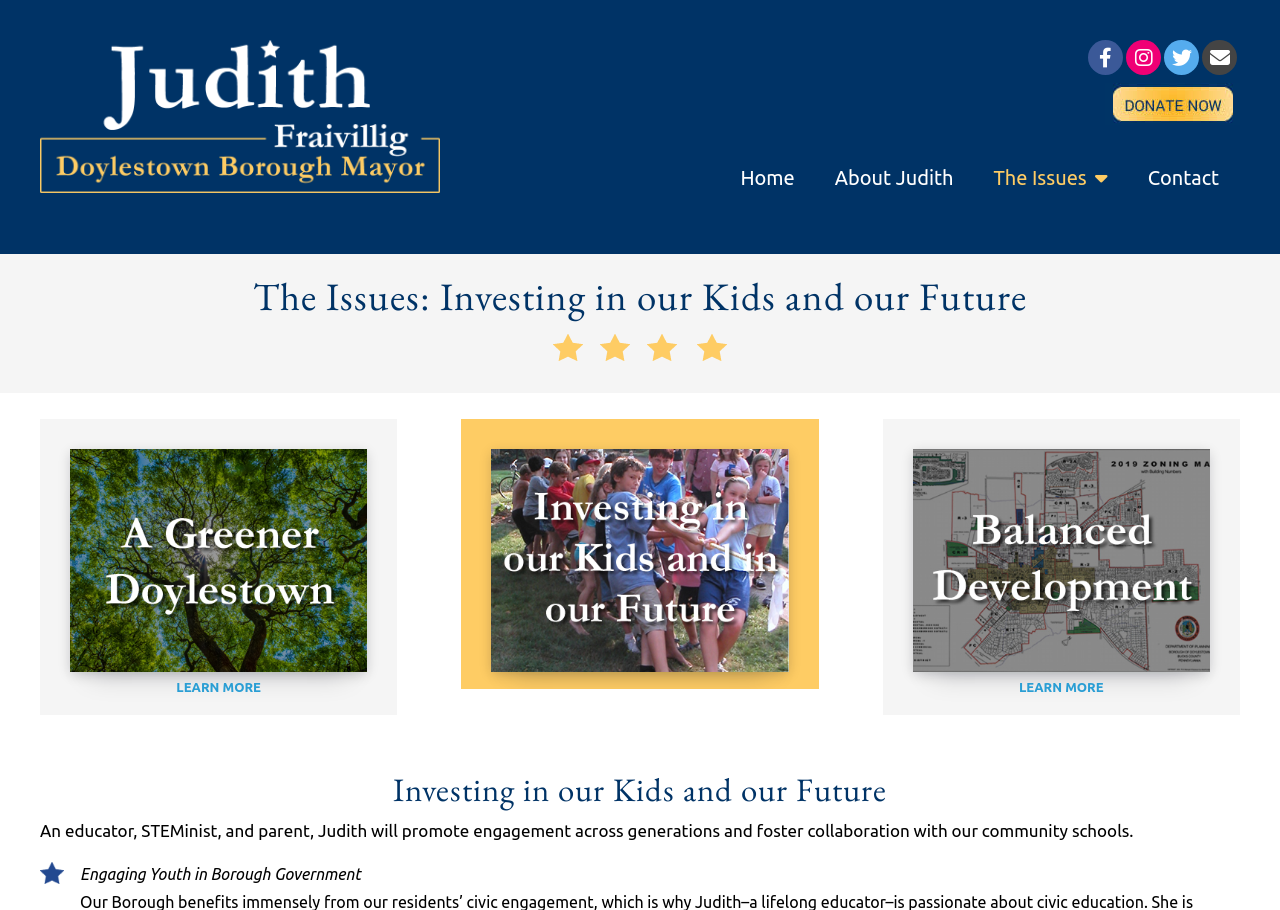Explain in detail what you observe on this webpage.

This webpage is about Judith's campaign for Doylestown, with a focus on investing in kids and the future. At the top left, there is a logo with the text "Judith for Doylestown" which is also a link. Below it, there are social media links to Facebook, Instagram, Twitter, and Email, aligned horizontally and positioned at the top right corner of the page.

The main navigation menu is located below the social media links, with options for "Home", "About Judith", "The Issues", and "Contact". The "The Issues" section is highlighted, with a heading that reads "The Issues: Investing in our Kids and our Future".

Below the navigation menu, there are three figures with links, each with a caption. The first figure is on the left, with a link and a caption that reads "LEARN MORE". The second figure is in the middle, with a link but no caption. The third figure is on the right, with a link and a caption that reads "LEARN MORE".

There is a heading that reads "Investing in our Kids and our Future" below the figures, followed by a paragraph of text that describes Judith's goals as an educator, STEMinist, and parent. The text explains that she will promote engagement across generations and foster collaboration with community schools.

Finally, there is a section titled "Engaging Youth in Borough Government" at the bottom of the page.